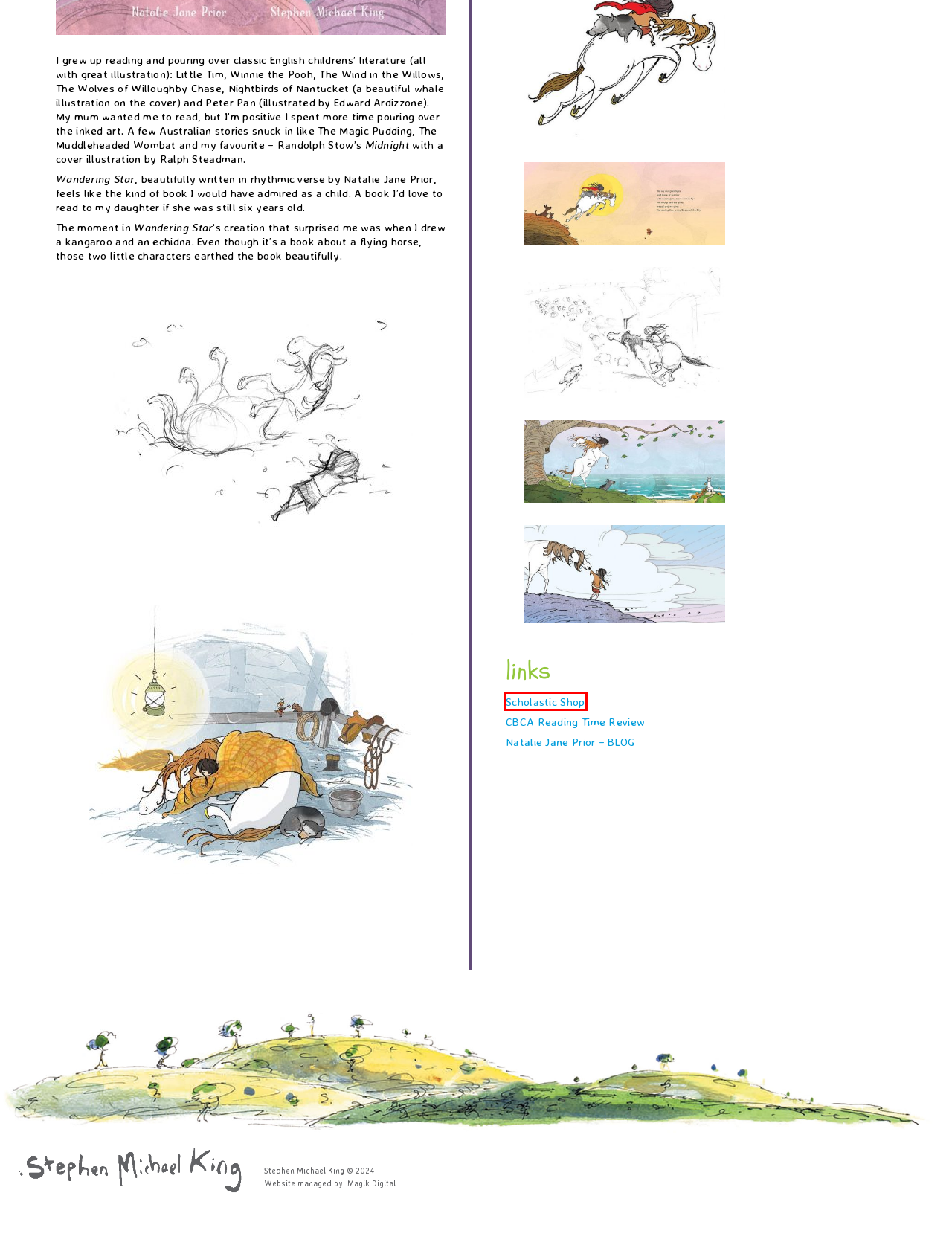Examine the screenshot of the webpage, noting the red bounding box around a UI element. Pick the webpage description that best matches the new page after the element in the red bounding box is clicked. Here are the candidates:
A. Who is Stephen? - Stephen Michael King
B. Wandering Star - Reading Time
C. Books - Stephen Michael King
D. Magik Digital - Web Design Brisbane | Web Designer Brisbane
E. Stingart - Stephen Michael King
F. The Store Search Stephen MichaelKing - The Store
G. Other stuff - Stephen Michael King
H. Stephen Michael King - Childrens Book Author / Illustrator

F